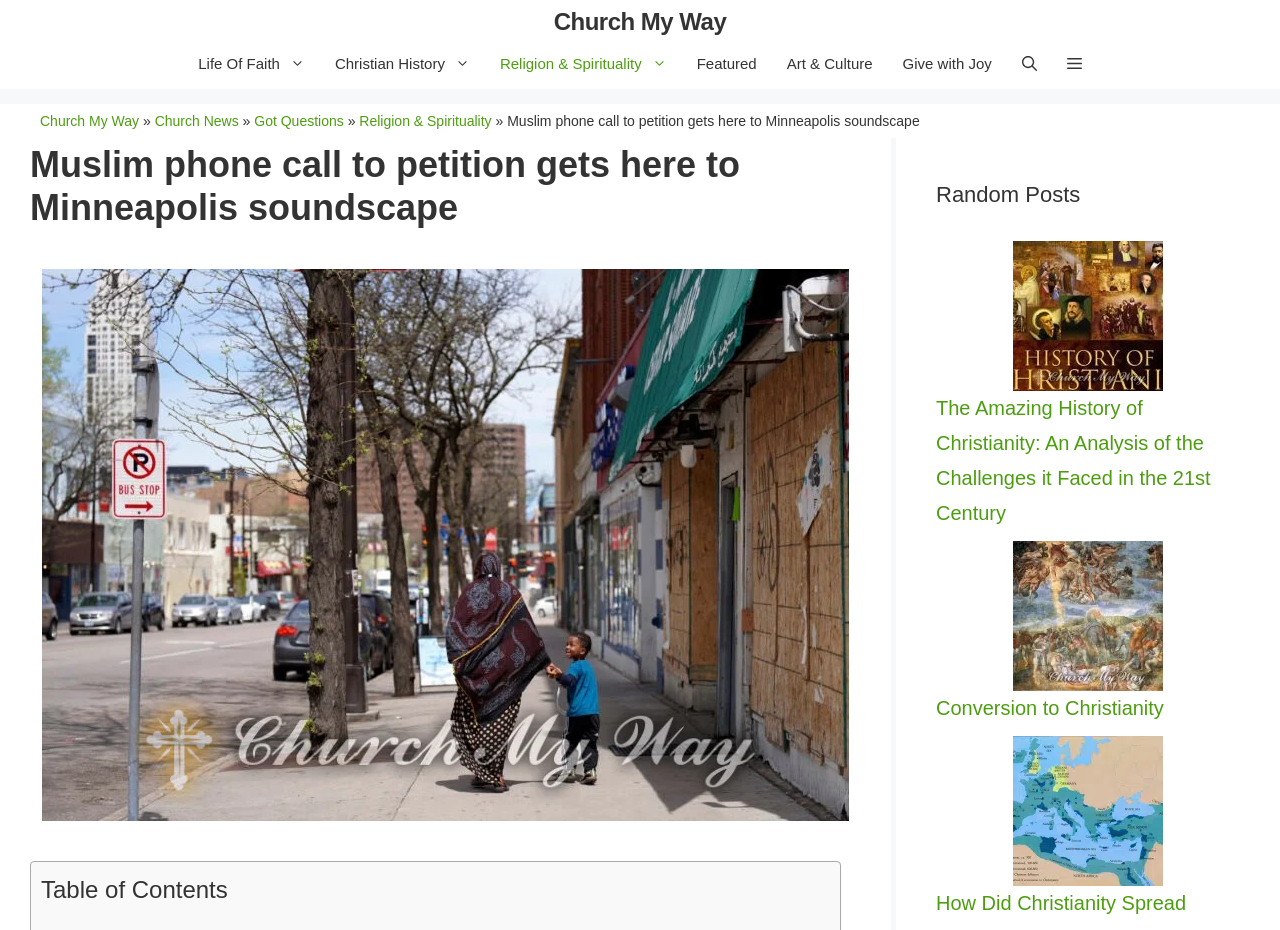Please identify the bounding box coordinates of the area that needs to be clicked to follow this instruction: "Click on the 'Art' link".

None